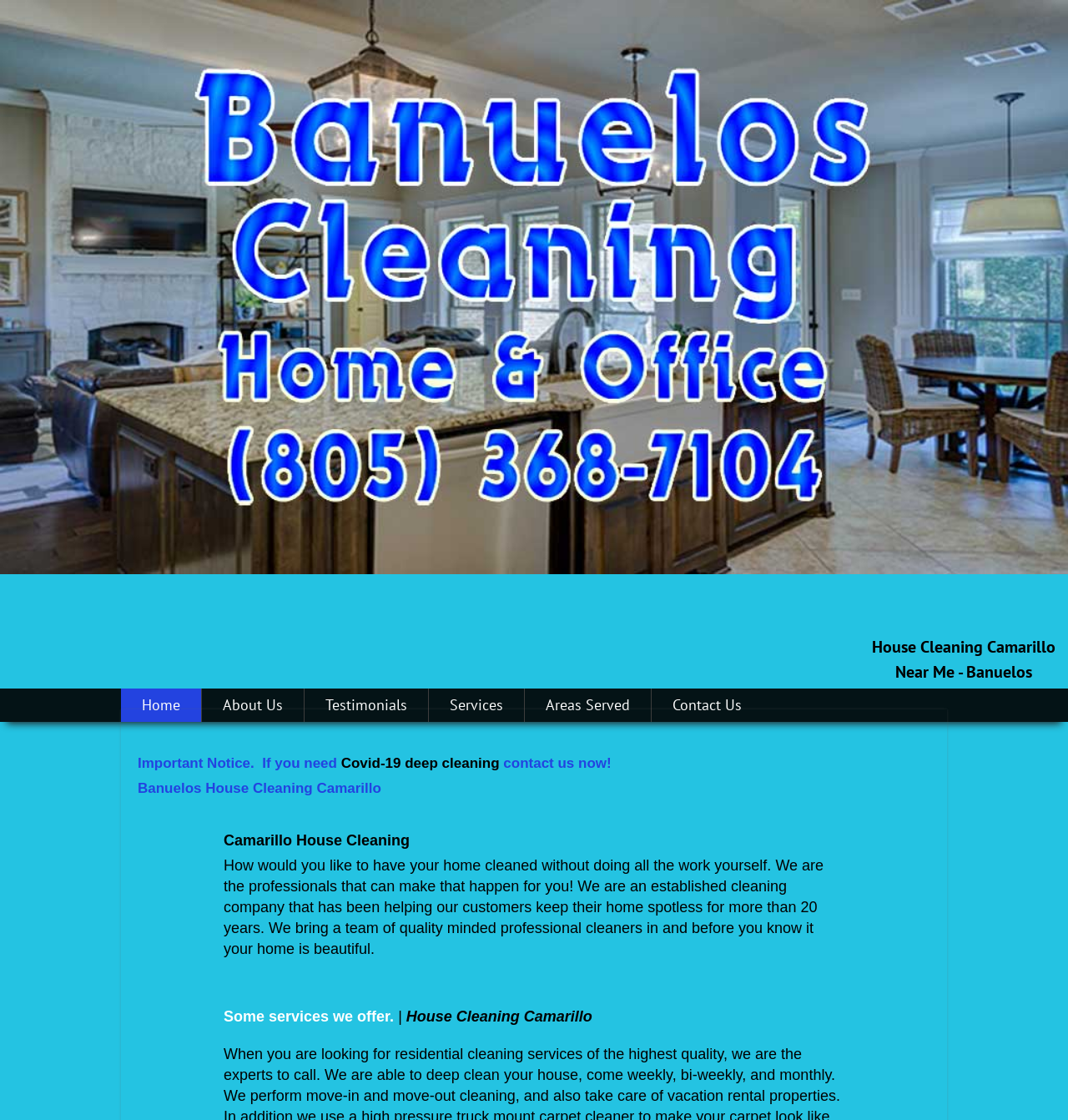Explain the webpage in detail, including its primary components.

The webpage is about Banuelos House Cleaning Camarillo, a cleaning company that has been in business for over 25 years. At the top of the page, there is a large image that spans the entire width of the page. Below the image, there is a heading that reads "House Cleaning Camarillo Near Me - Banuelos". 

On the top-right side of the page, there is a navigation menu with six links: "Home", "About Us", "Testimonials", "Services", "Areas Served", and "Contact Us". 

Below the navigation menu, there is a prominent notice that takes up a significant portion of the page. The notice has a heading that reads "Important Notice. If you need Covid-19 deep cleaning contact us now! Banuelos House Cleaning Camarillo". Within this notice, there is a link to "Covid-19 deep cleaning" and a brief text that reads "Banuelos House Cleaning Camarillo". 

Further down the page, there are three paragraphs of text. The first paragraph is a brief introduction to the company, stating that they can help customers have their homes cleaned without doing the work themselves. The second paragraph is a longer text that describes the company's services and experience. The third paragraph is a brief heading that reads "Some services we offer", followed by a vertical line and a link to "House Cleaning Camarillo".